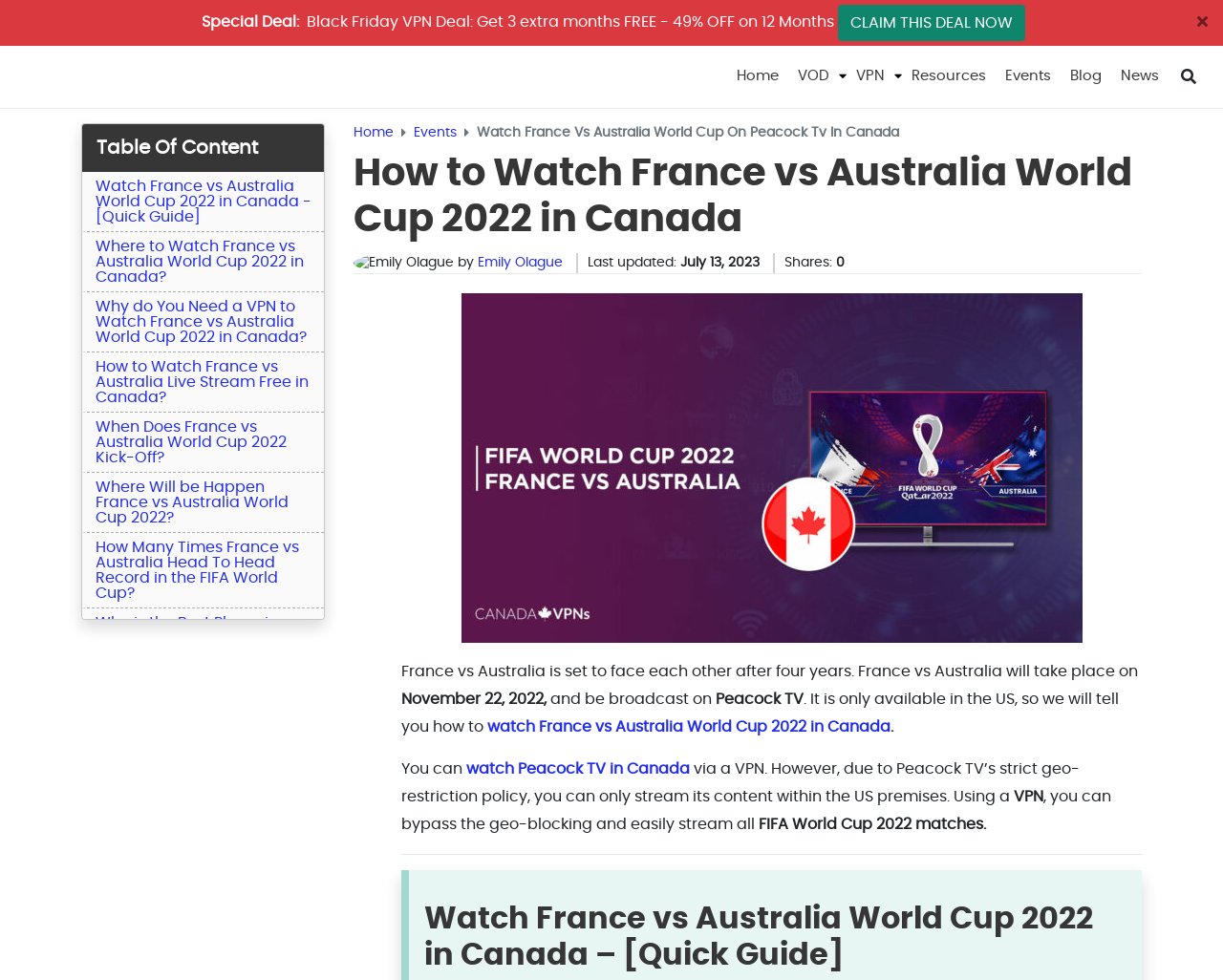Identify the bounding box coordinates for the element you need to click to achieve the following task: "Click on the 'Watch France vs Australia World Cup 2022 in Canada - [Quick Guide]' link". Provide the bounding box coordinates as four float numbers between 0 and 1, in the form [left, top, right, bottom].

[0.078, 0.182, 0.255, 0.229]